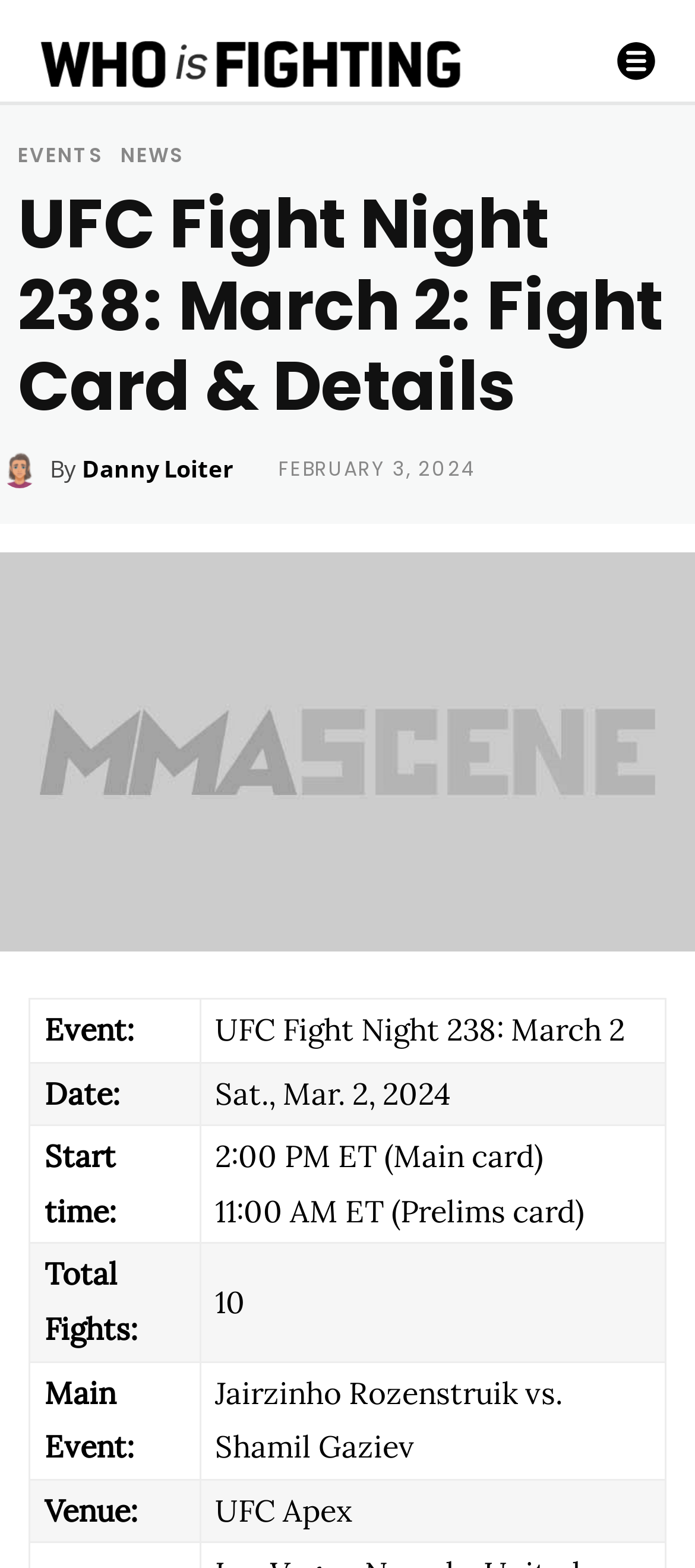What is the event name?
Refer to the image and provide a one-word or short phrase answer.

UFC Fight Night 238: March 2